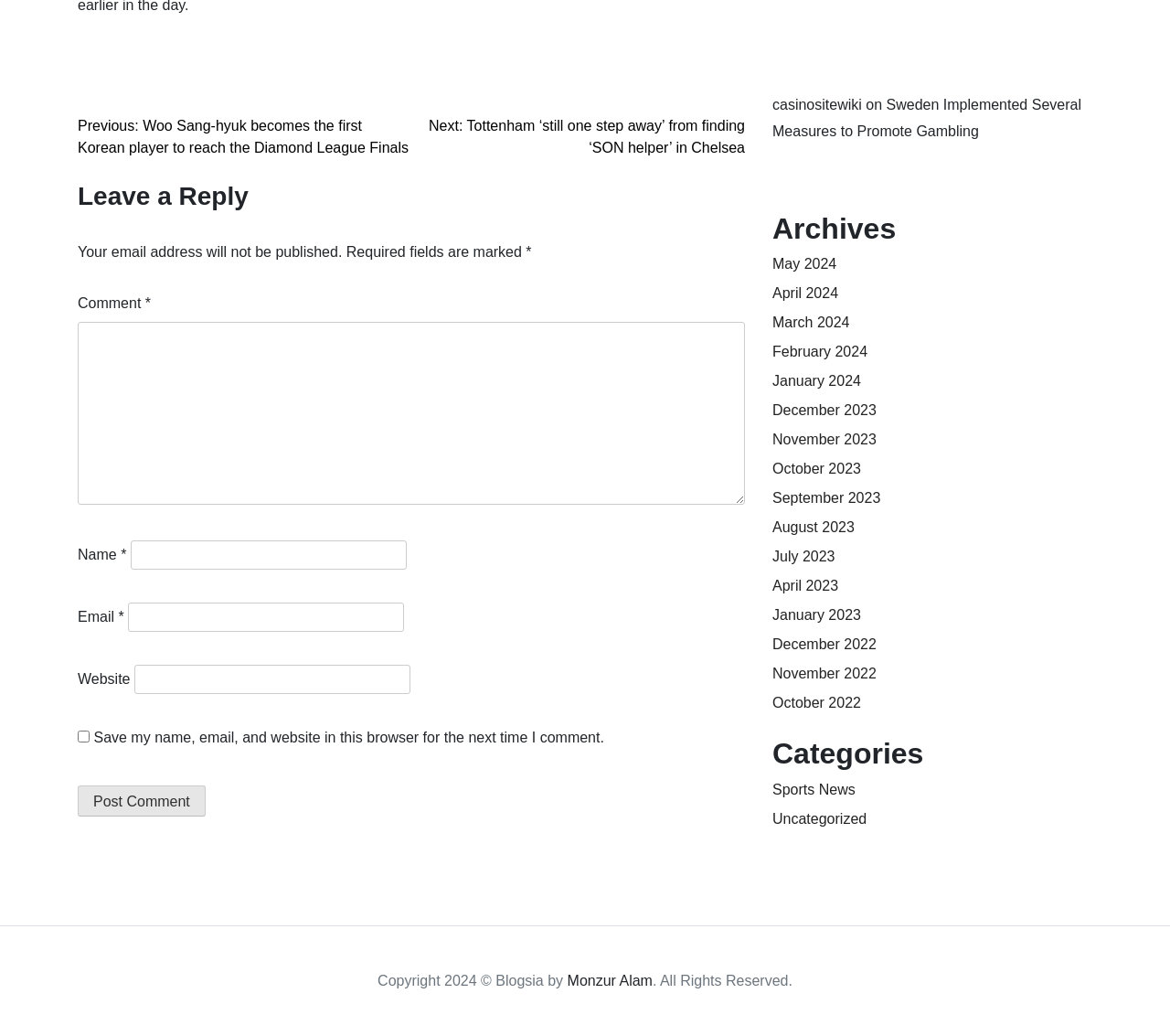Specify the bounding box coordinates of the area to click in order to follow the given instruction: "Leave a comment."

[0.066, 0.175, 0.637, 0.205]